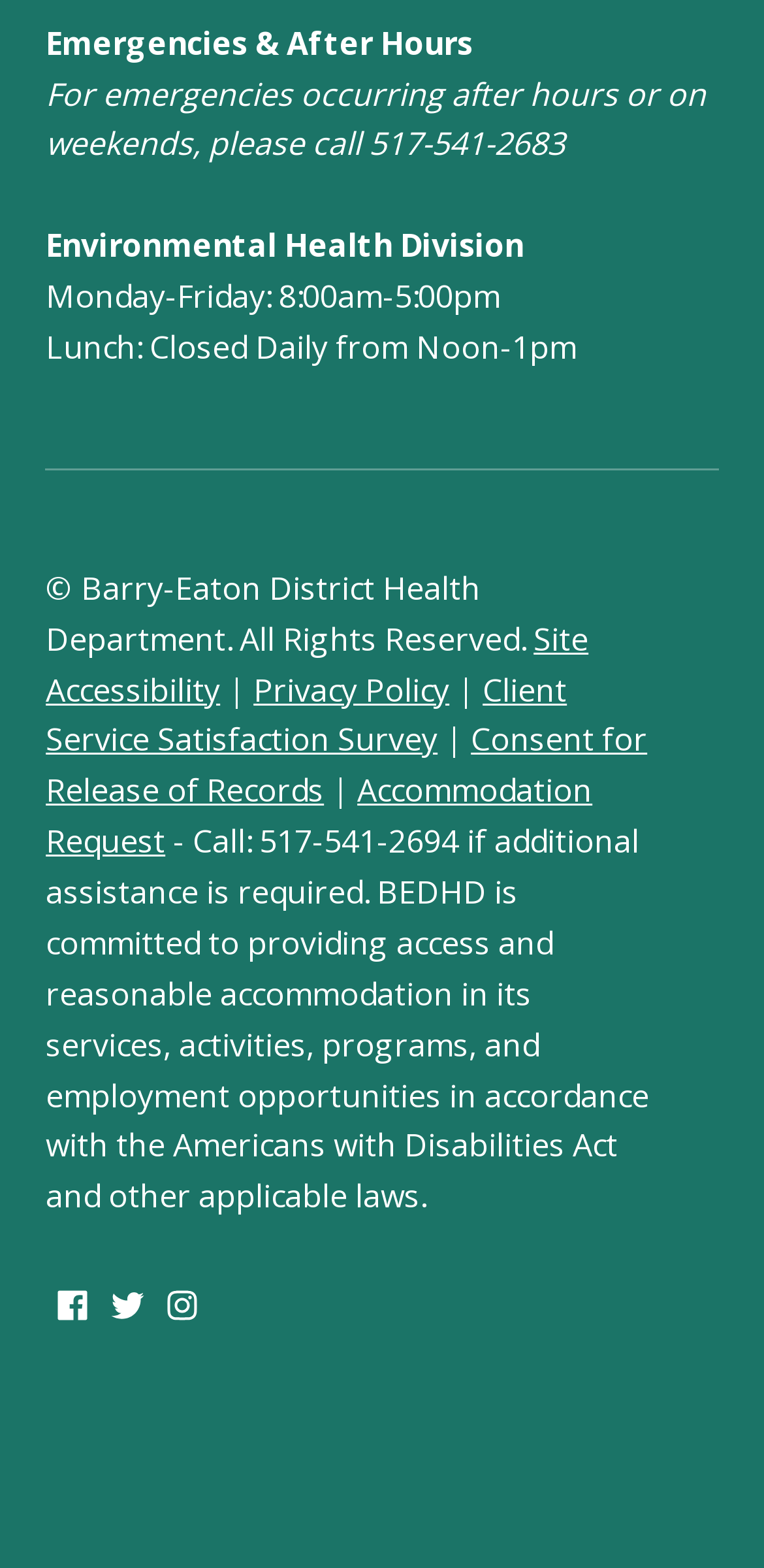What is the department's commitment?
Answer the question with detailed information derived from the image.

I found the department's commitment by looking at the text '- Call: 517-541-2694 if additional assistance is required. BEDHD is committed to providing access and reasonable accommodation in its services, activities, programs, and employment opportunities in accordance with the Americans with Disabilities Act and other applicable laws.' which is located at the bottom of the webpage.